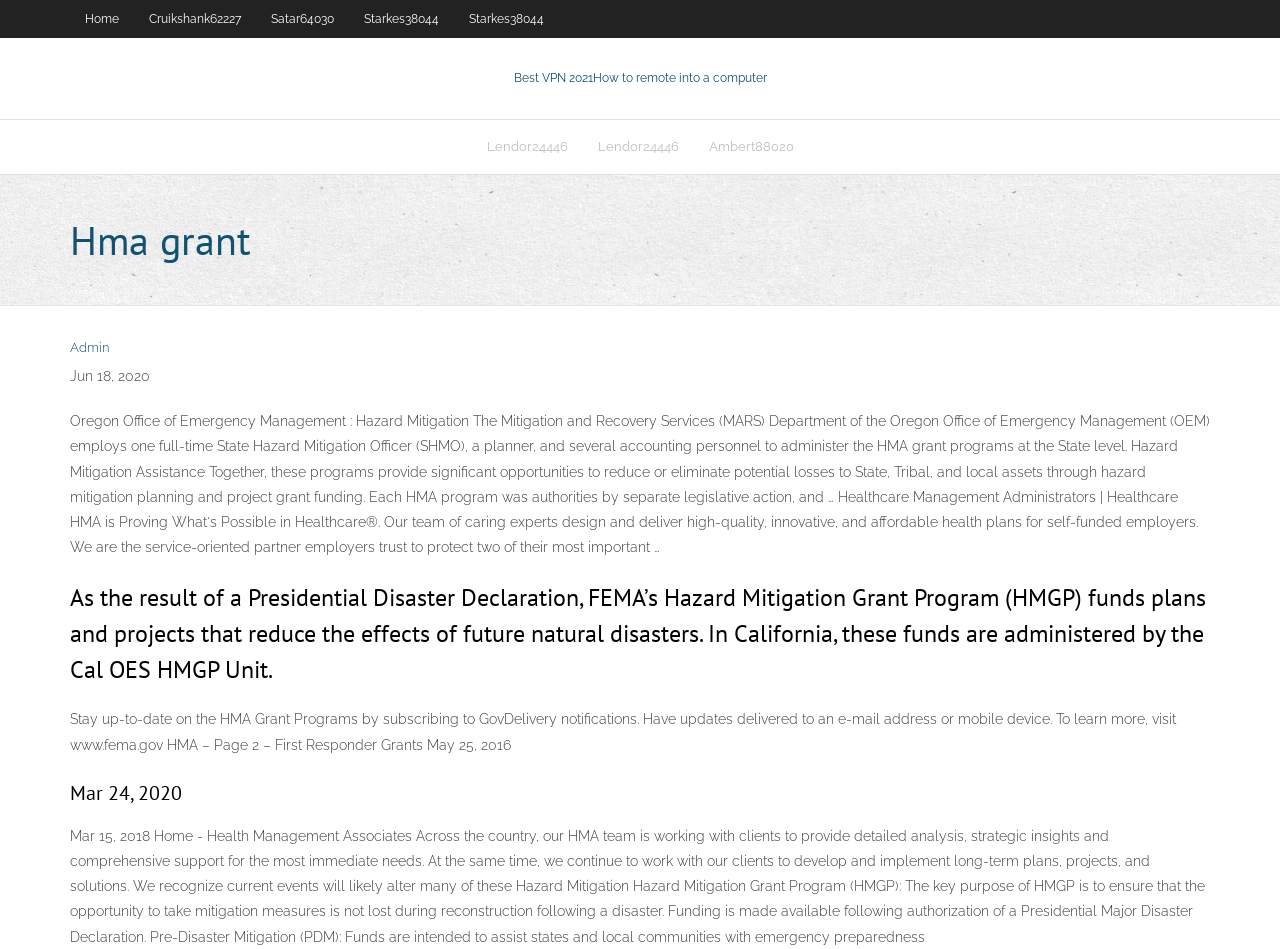Please identify the bounding box coordinates of the element that needs to be clicked to perform the following instruction: "Visit Lendor24446".

[0.368, 0.127, 0.455, 0.183]